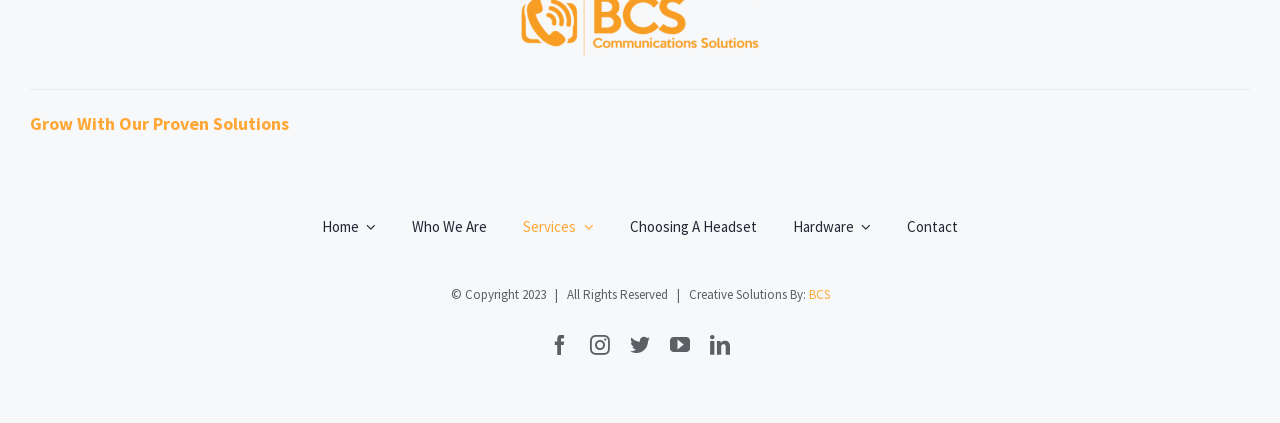From the given element description: "Add to cart", find the bounding box for the UI element. Provide the coordinates as four float numbers between 0 and 1, in the order [left, top, right, bottom].

None